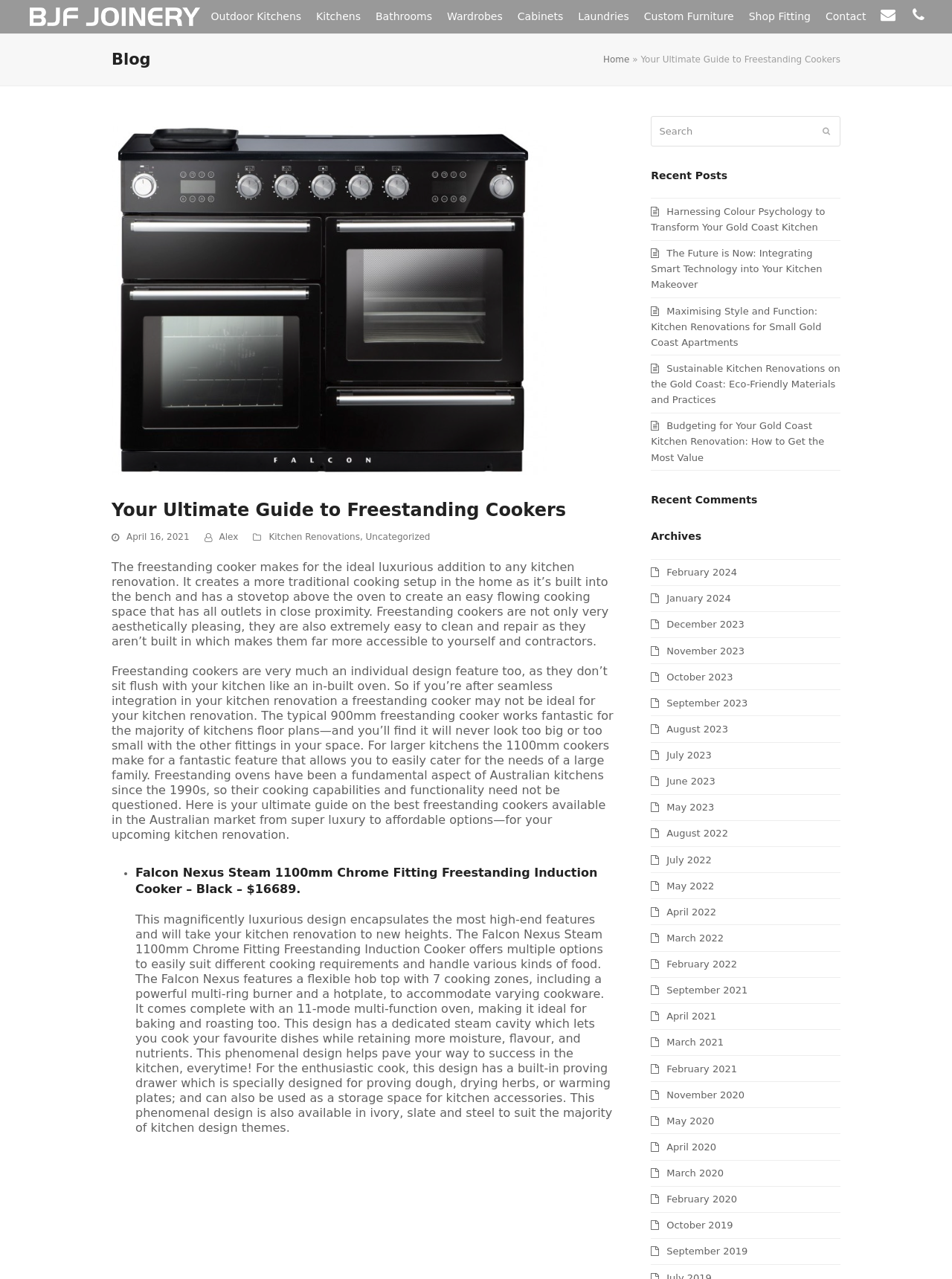Locate the bounding box coordinates of the element I should click to achieve the following instruction: "View recent posts".

[0.684, 0.133, 0.764, 0.142]